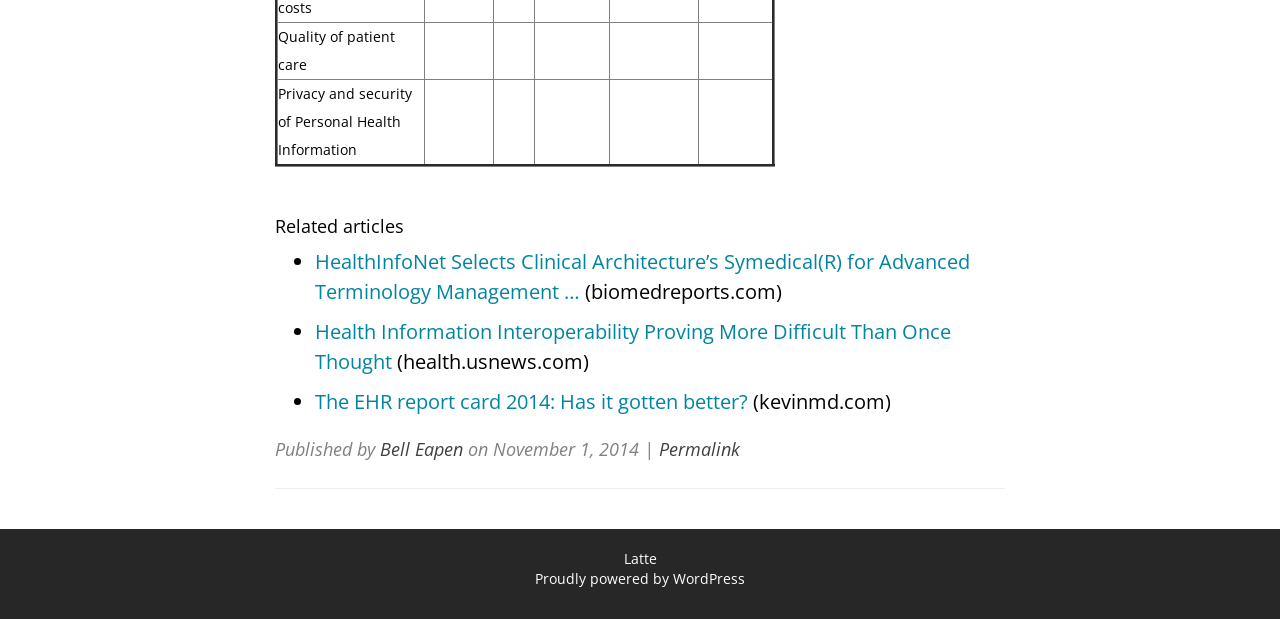Determine the bounding box for the described UI element: "Bell Eapen".

[0.297, 0.706, 0.362, 0.745]